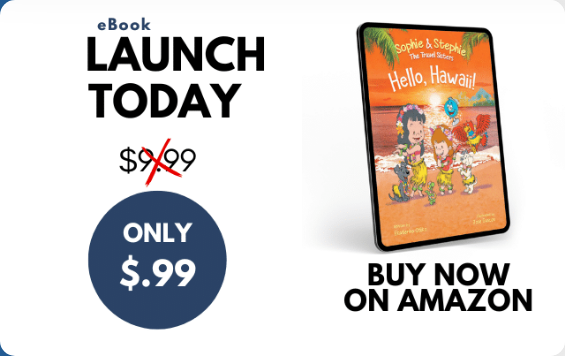What is the special launch price of the eBook?
Please give a detailed and thorough answer to the question, covering all relevant points.

The marketing text highlights a special launch price of only $0.99, which is a limited-time offer for customers to take advantage of.